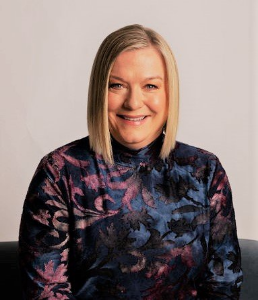Respond to the question below with a single word or phrase:
What is the dominant color of the floral designs on the turtleneck?

Blue and purple